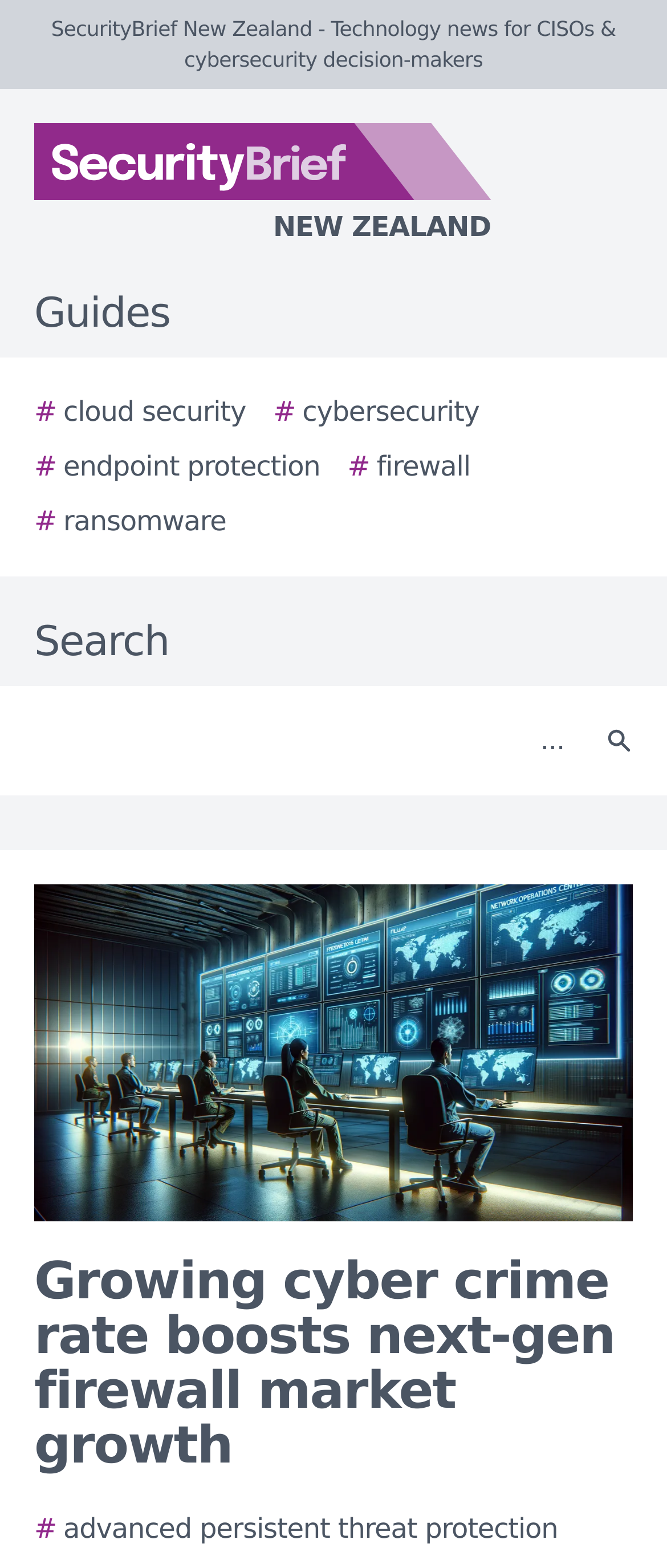Give a one-word or short phrase answer to the question: 
What is the category of the link '# firewall'?

Firewall